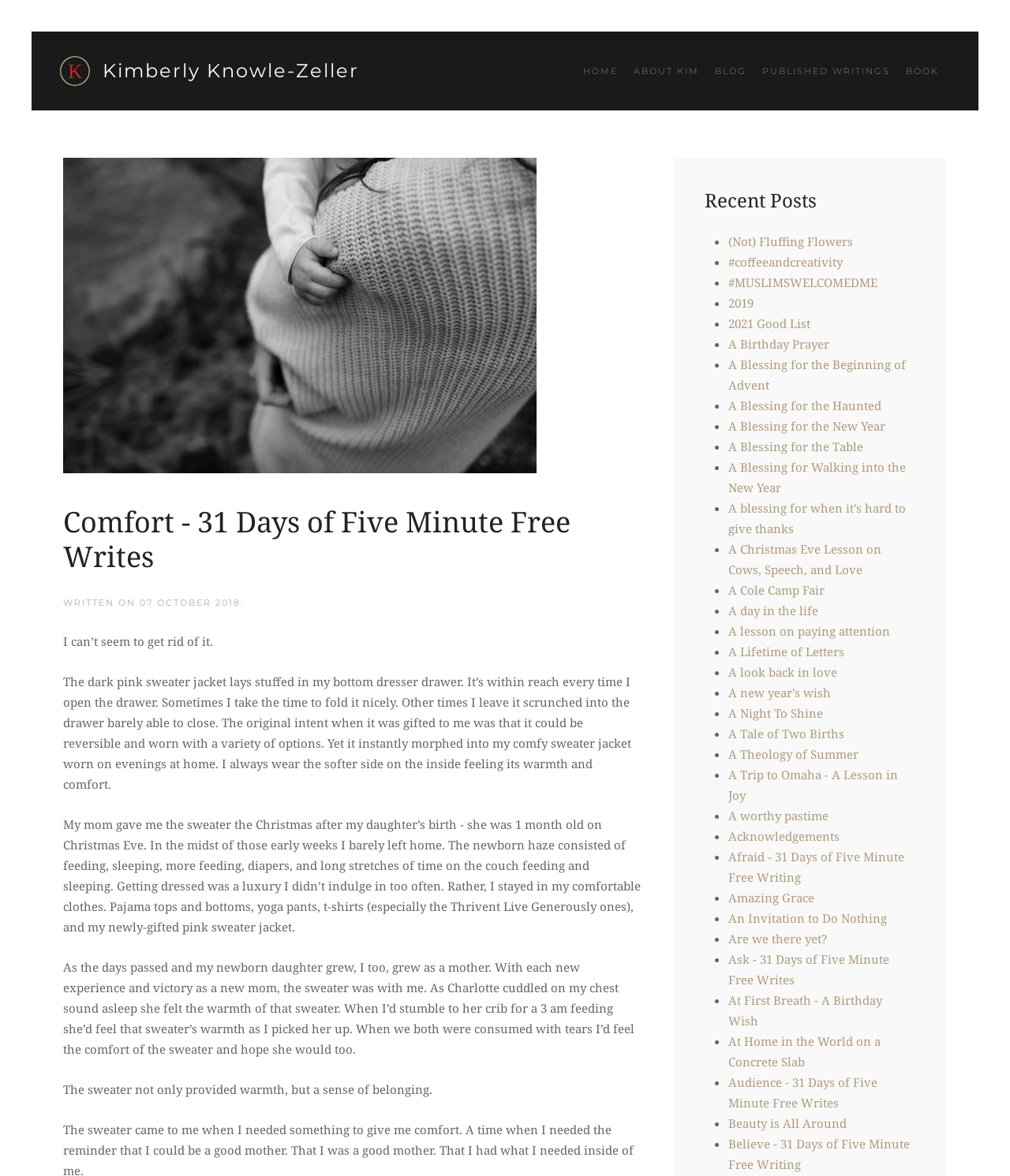Determine the bounding box for the UI element that matches this description: "A worthy pastime".

[0.721, 0.687, 0.821, 0.7]